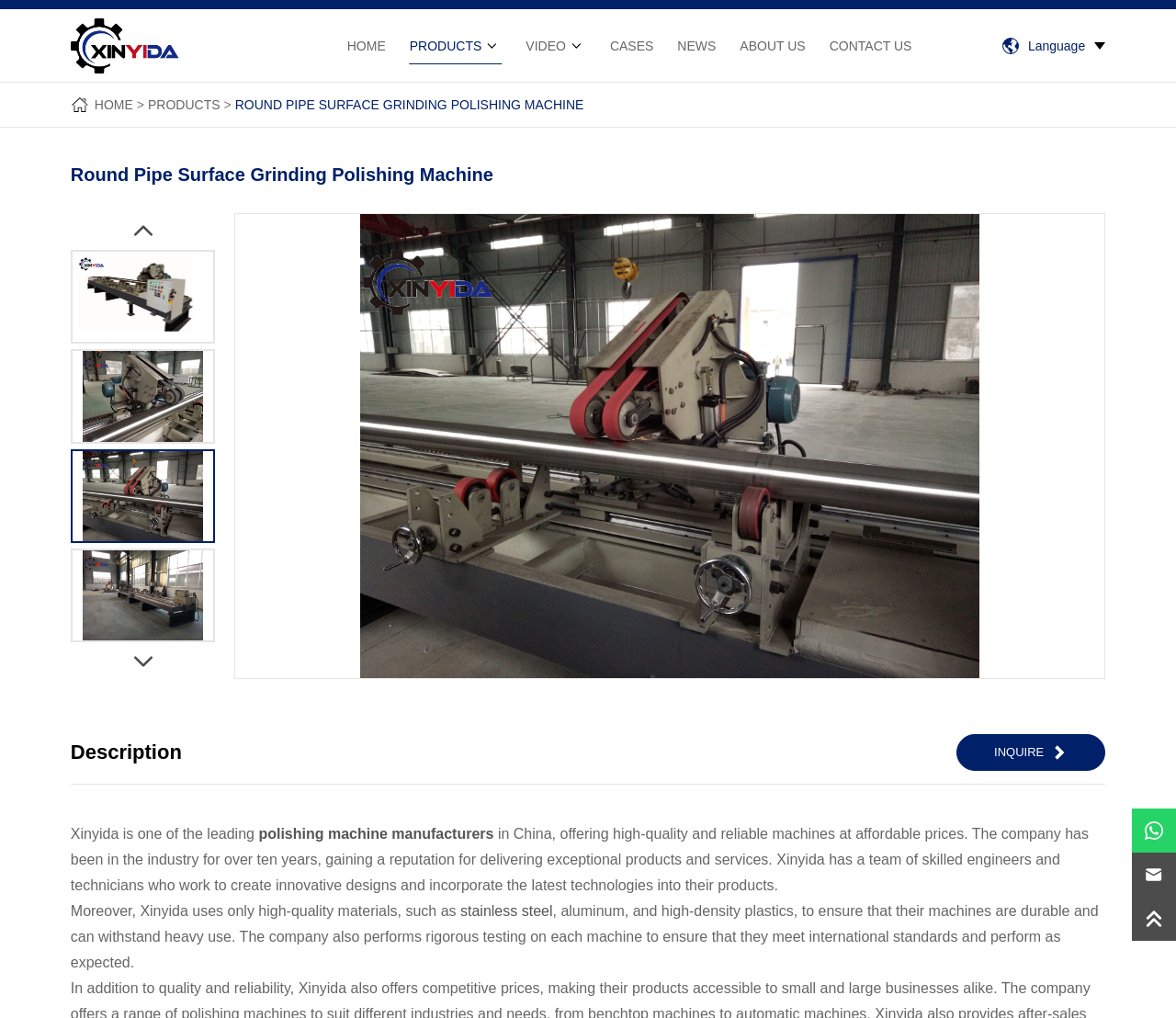Respond to the question below with a single word or phrase: How many years has the company been in the industry?

Over ten years